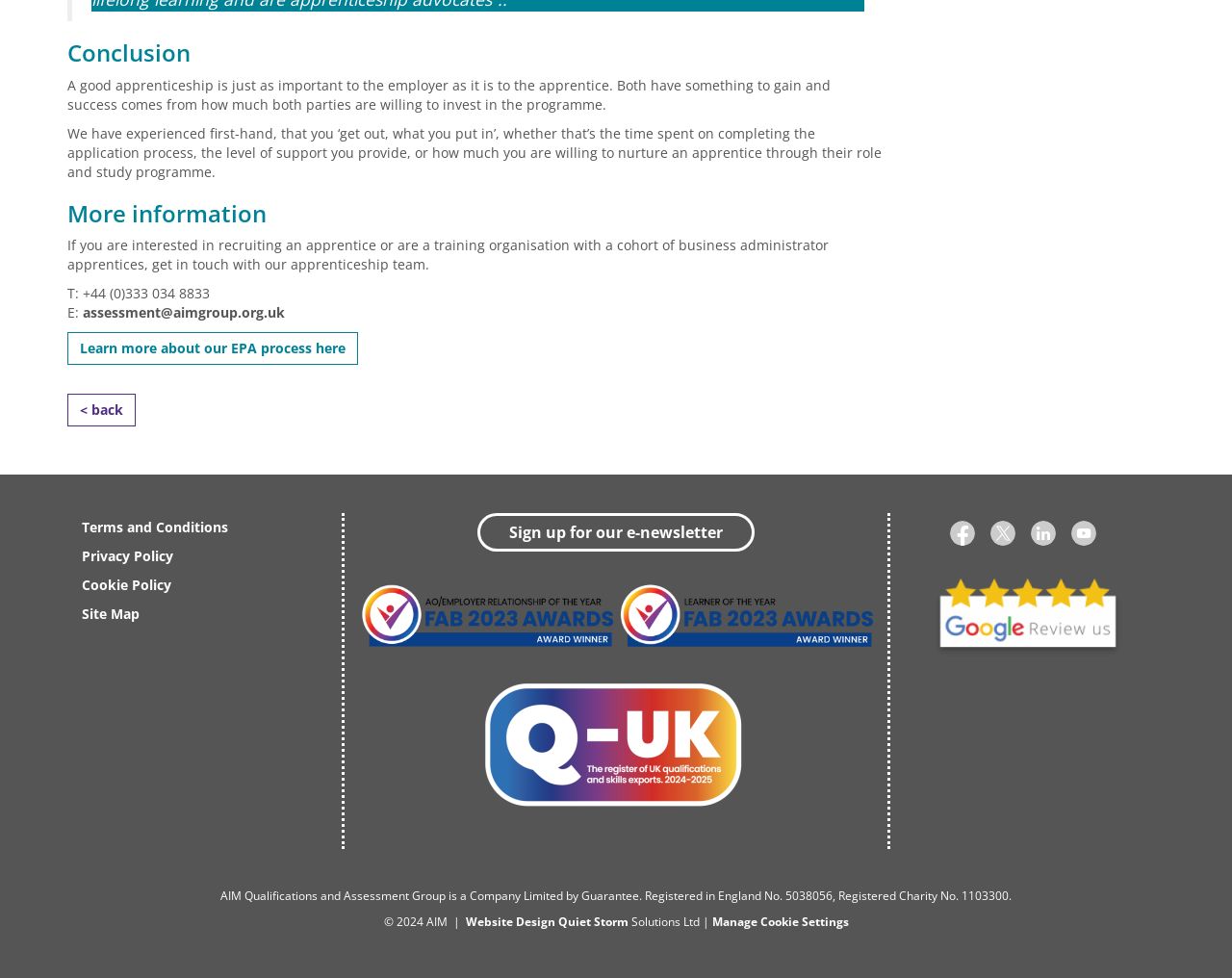Using the provided description: "Anti Fatigue Mats", find the bounding box coordinates of the corresponding UI element. The output should be four float numbers between 0 and 1, in the format [left, top, right, bottom].

None